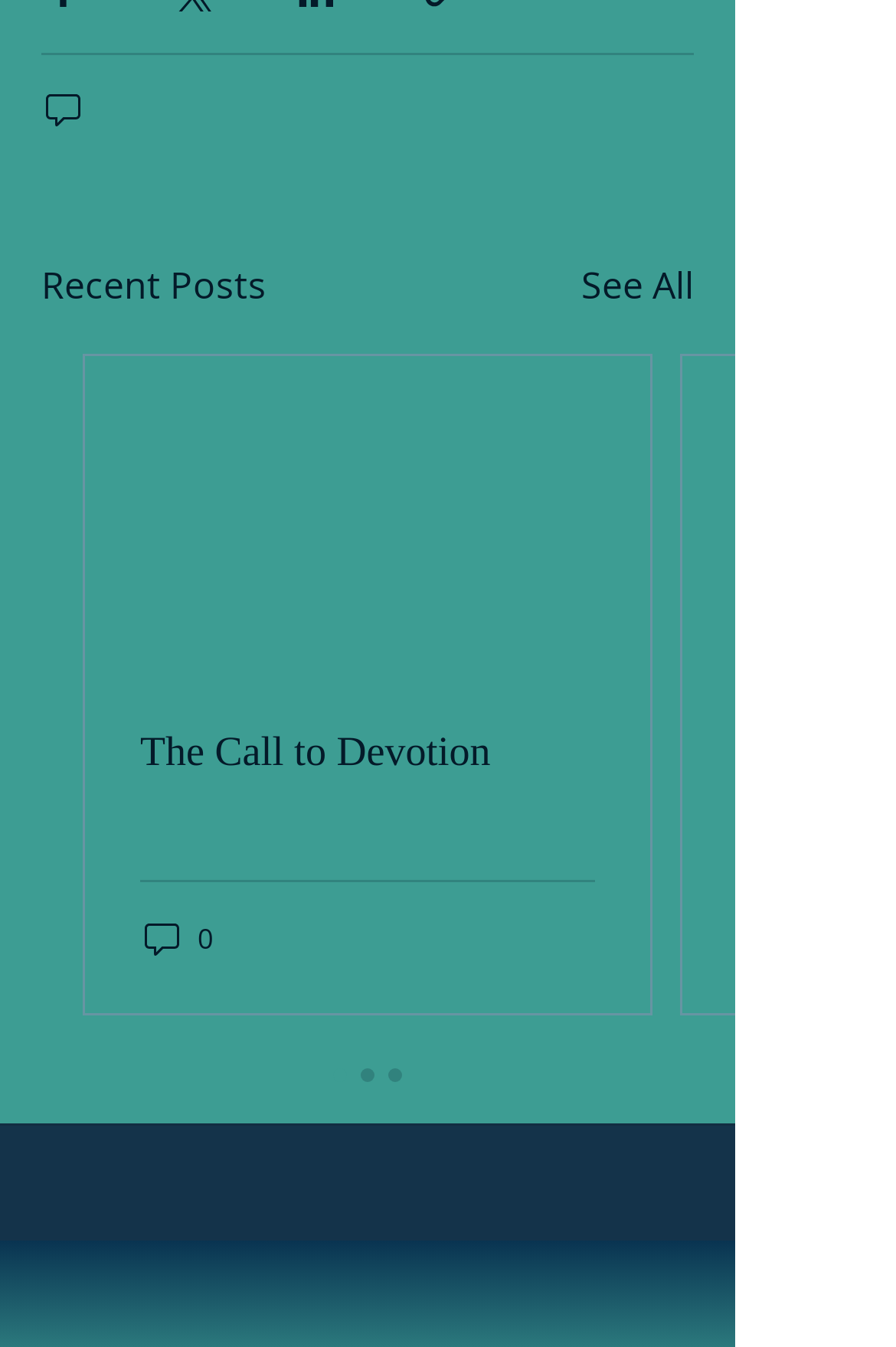Identify the bounding box for the given UI element using the description provided. Coordinates should be in the format (top-left x, top-left y, bottom-right x, bottom-right y) and must be between 0 and 1. Here is the description: aria-label="0 comments"

[0.046, 0.065, 0.1, 0.097]